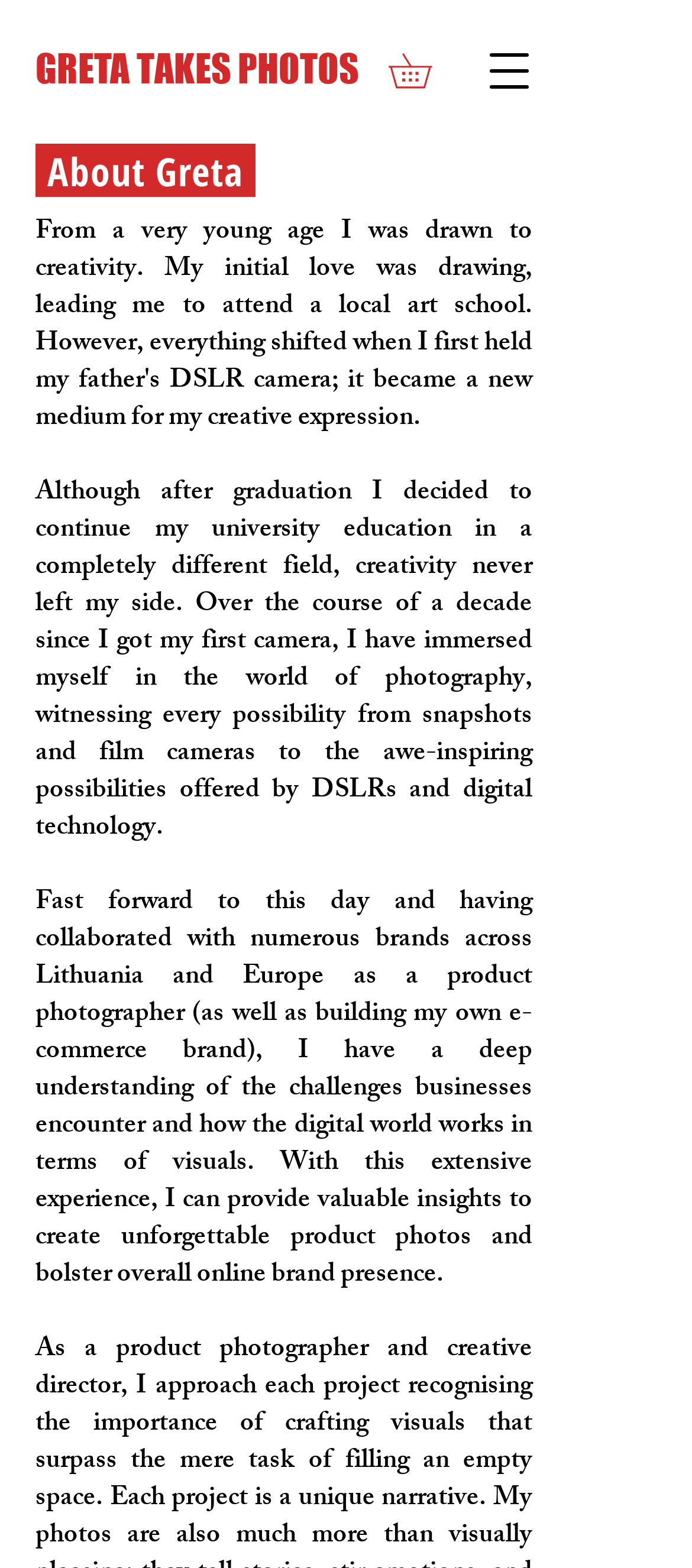Create a detailed summary of all the visual and textual information on the webpage.

The webpage is about Greta, a product photographer and creative director, and her background story. At the top left of the page, there is a link with the text "GRETA TAKES PHOTOS". Next to it, on the top right, there is an image with a link, but no descriptive text. 

Below the top section, there is a button to open a navigation menu on the top right corner. 

The main content of the page is divided into two sections. The first section has a heading "About Greta" and a paragraph of text that describes how Greta's passion for creativity and photography started, from taking snapshots to exploring the possibilities of digital technology. 

The second section is another paragraph of text that continues Greta's story, explaining how she has collaborated with numerous brands as a product photographer, built her own e-commerce brand, and gained valuable insights to create unforgettable product photos and enhance online brand presence.